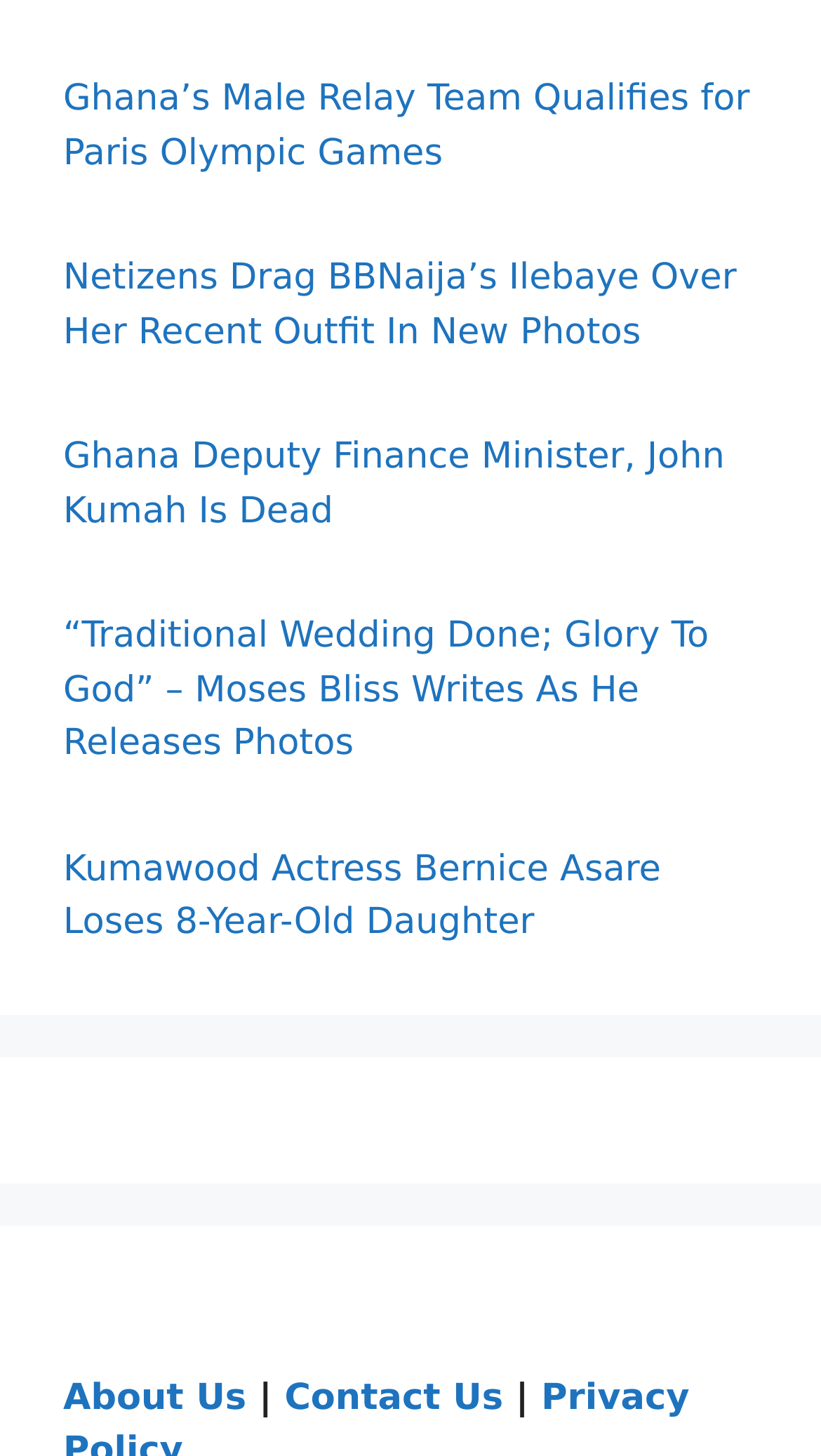What is the last news article about?
Please respond to the question with a detailed and informative answer.

I looked at the OCR text of the last link element, which is 'Kumawood Actress Bernice Asare Loses 8-Year-Old Daughter', and determined that the news article is about Kumawood Actress Bernice Asare.